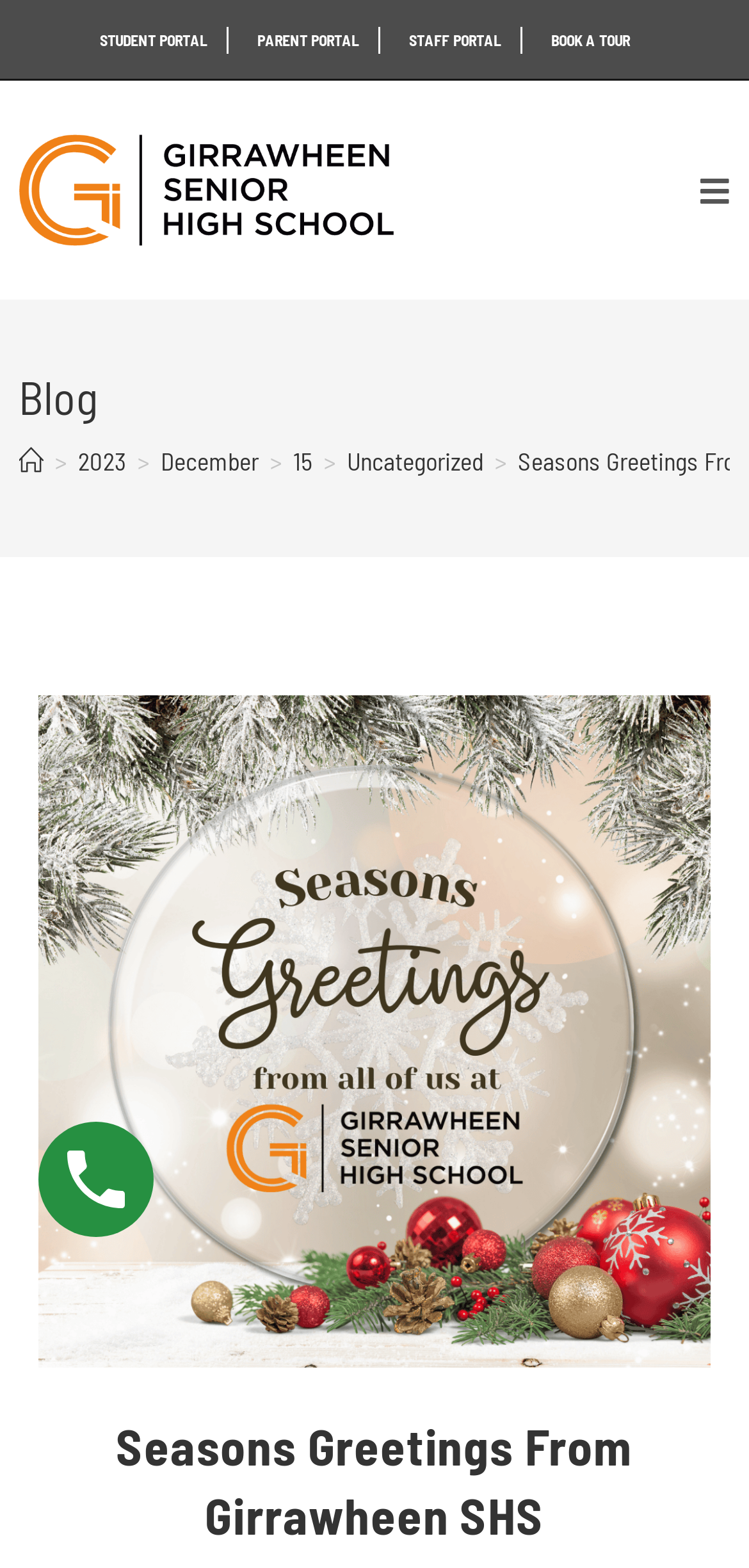Produce a meticulous description of the webpage.

The webpage is about Girrawheen Senior High School, with a festive theme. At the top, there are four links: "STUDENT PORTAL", "PARENT PORTAL", "STAFF PORTAL", and "BOOK A TOUR", aligned horizontally and evenly spaced. Below these links, there is a larger link to the school's homepage, accompanied by the school's logo, which is an image.

To the right of the logo, there is a "Mobile Menu" link. Below the logo and the "Mobile Menu" link, there is a header section with a "Blog" heading and a "Breadcrumbs" navigation menu. The navigation menu displays the current page's location, with links to "Home", "2023", "December", "15", and "Uncategorized", separated by ">" symbols.

The main content of the page is an image that takes up most of the page's width, with a caption "You are currently viewing Seasons Greetings From Girrawheen SHS". At the bottom of the page, there is a small link with no text.

The webpage also mentions the uniform shop opening times, as indicated in the meta description, but this information is not explicitly displayed on the page. Overall, the page has a festive tone, with a focus on the school's holiday greetings.